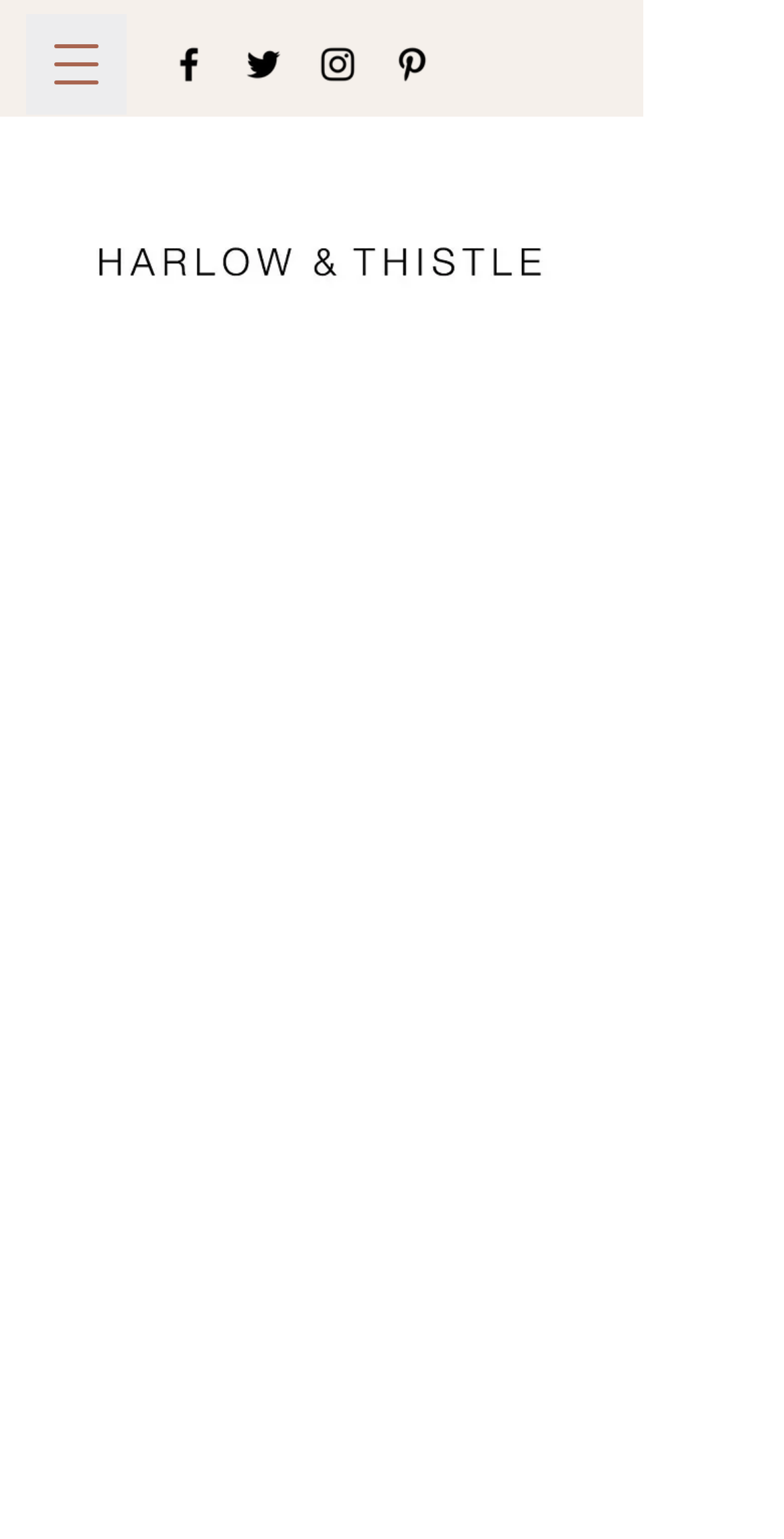Please provide a detailed answer to the question below based on the screenshot: 
What are the main navigation links?

I can see a navigation menu on the webpage, and the main links are INTERIORS, E-DESIGN, and BLOG, which are likely to be the main sections of the website.